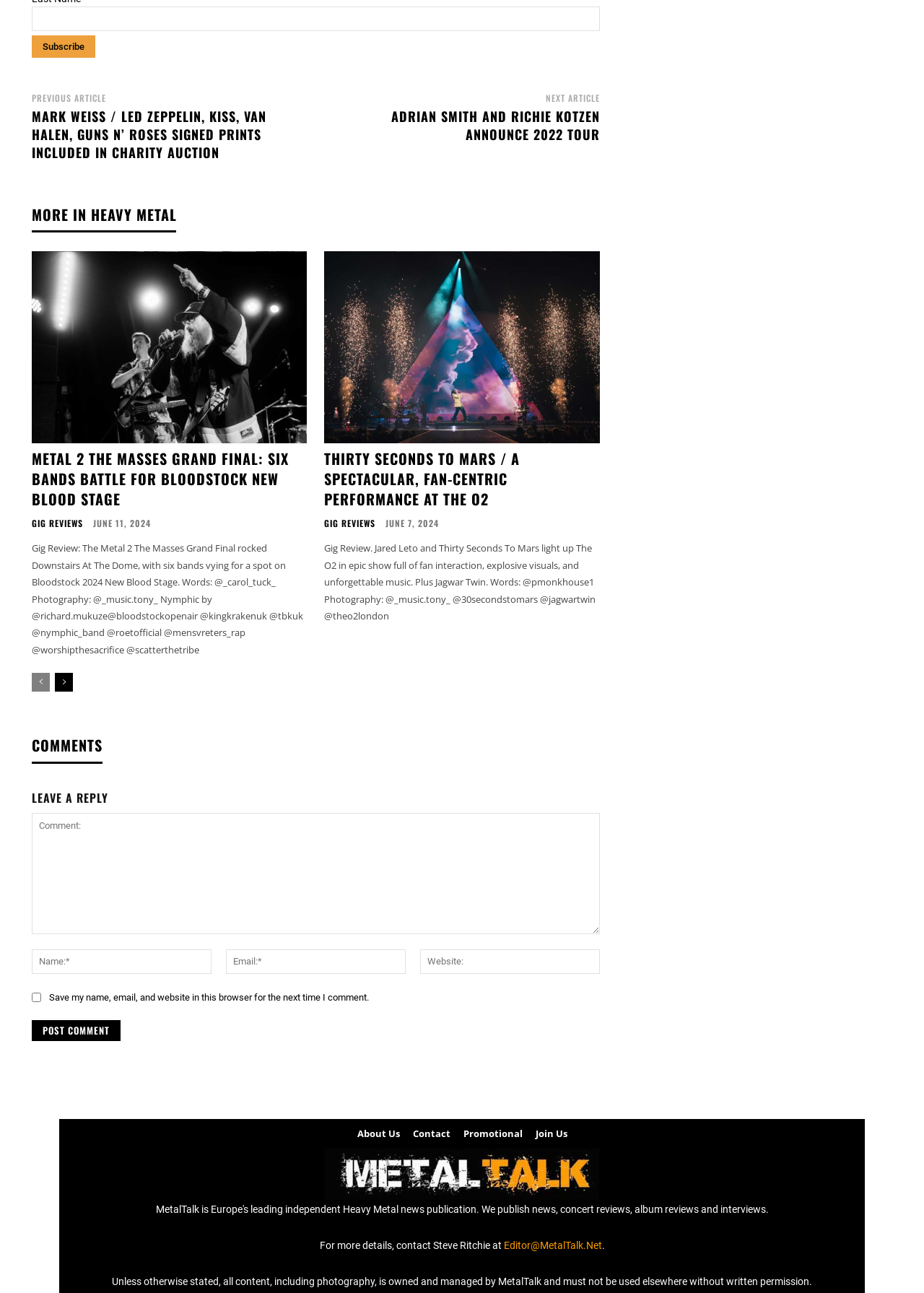Using the provided element description: "Contact", identify the bounding box coordinates. The coordinates should be four floats between 0 and 1 in the order [left, top, right, bottom].

[0.439, 0.865, 0.494, 0.888]